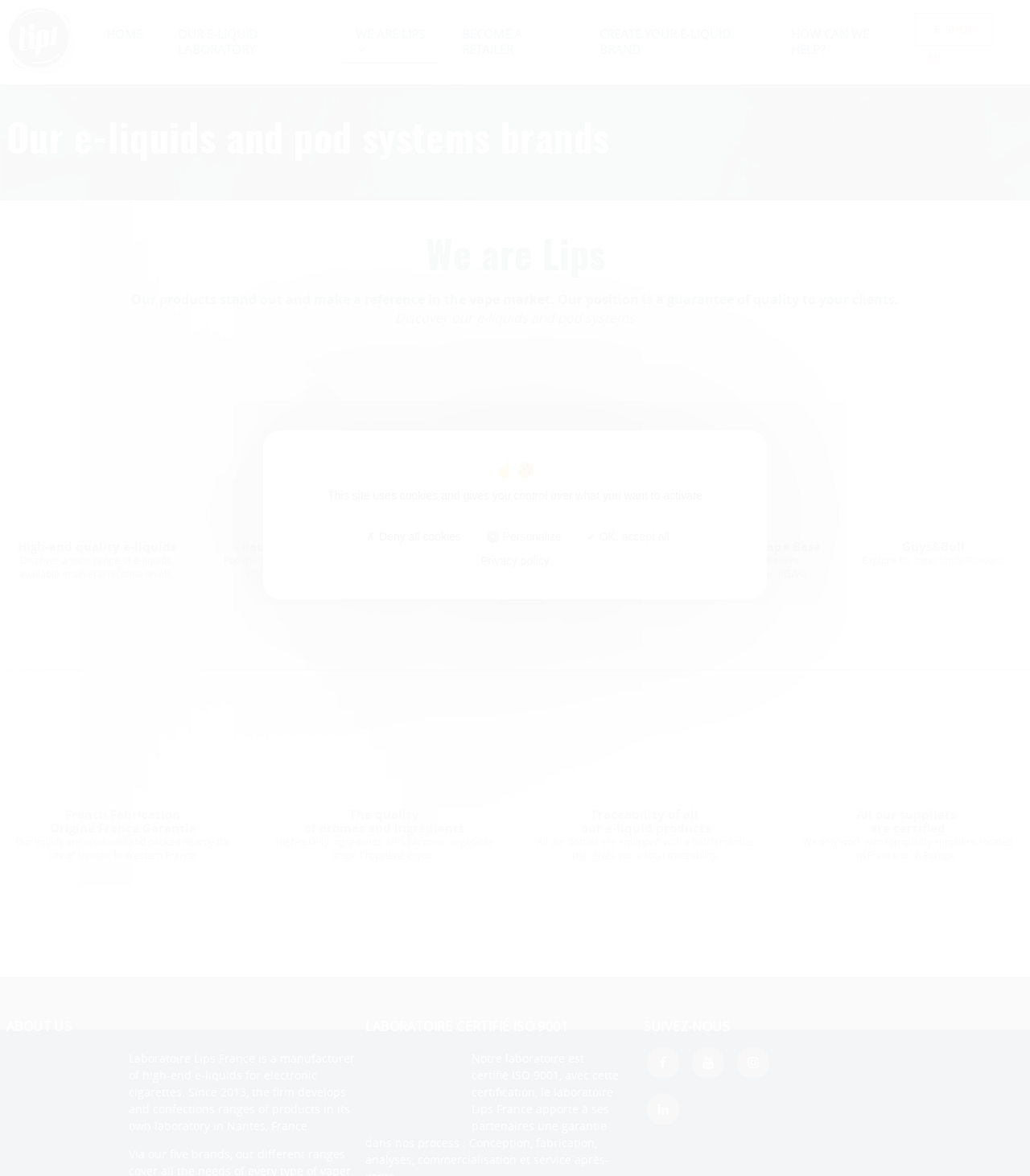Determine the bounding box coordinates of the region I should click to achieve the following instruction: "Click on the 'Laboratoire Lips France' link". Ensure the bounding box coordinates are four float numbers between 0 and 1, i.e., [left, top, right, bottom].

[0.0, 0.0, 0.081, 0.071]